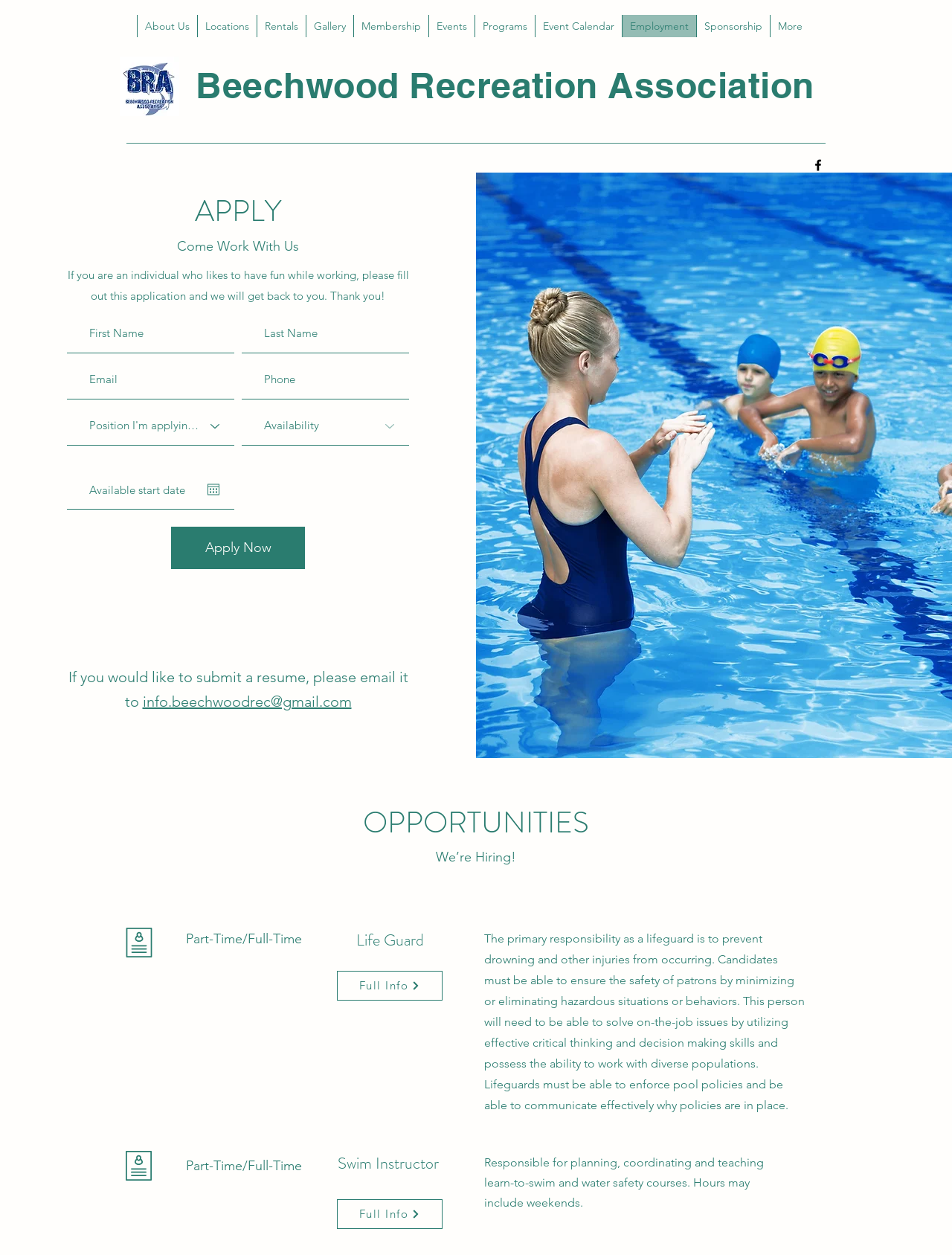What is the name of the recreation association?
Using the image, provide a detailed and thorough answer to the question.

I found the answer by looking at the heading element with the text 'Beechwood Recreation Association' which is located at the top of the webpage.